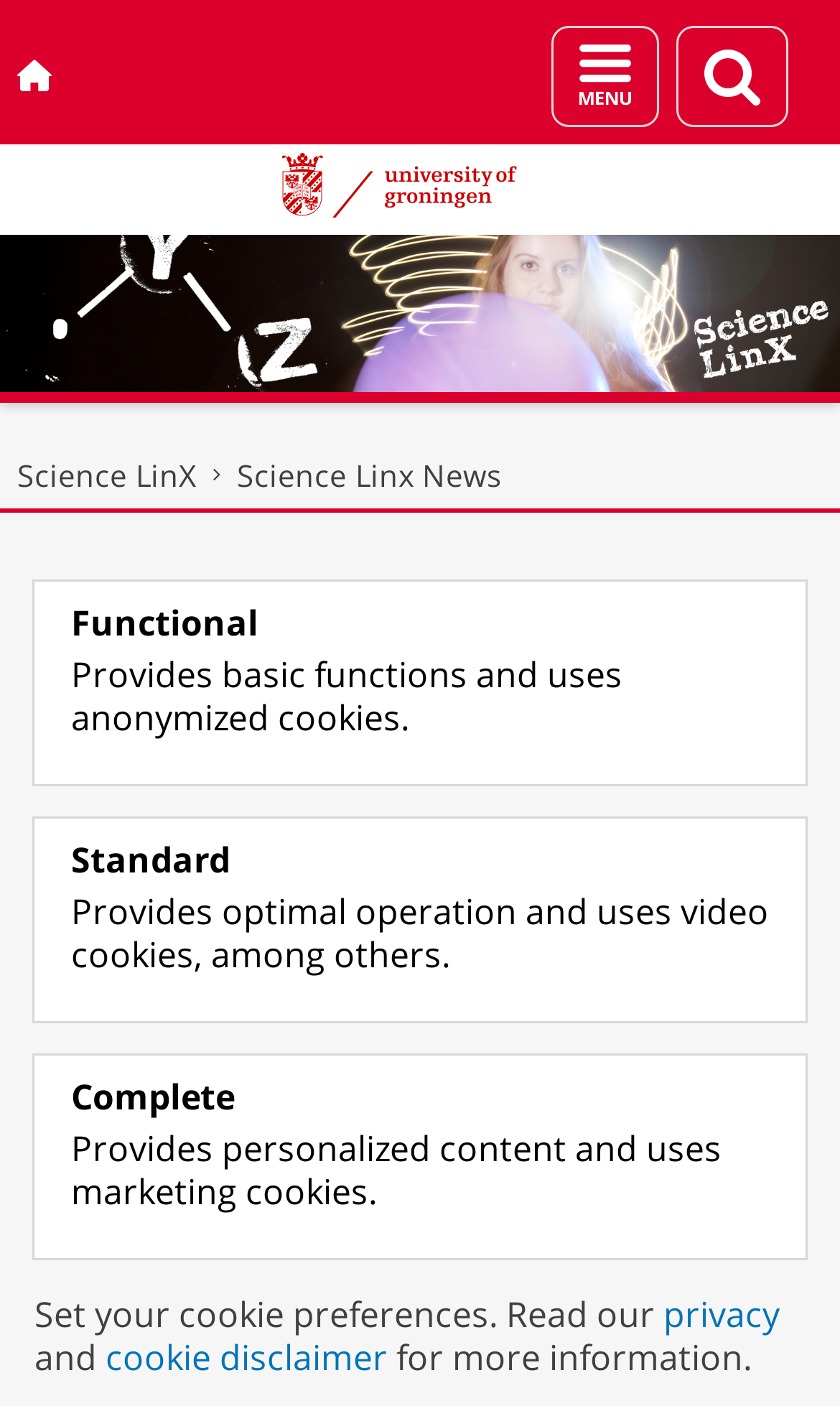Show the bounding box coordinates of the element that should be clicked to complete the task: "Read the Science Linx News".

[0.282, 0.323, 0.597, 0.352]